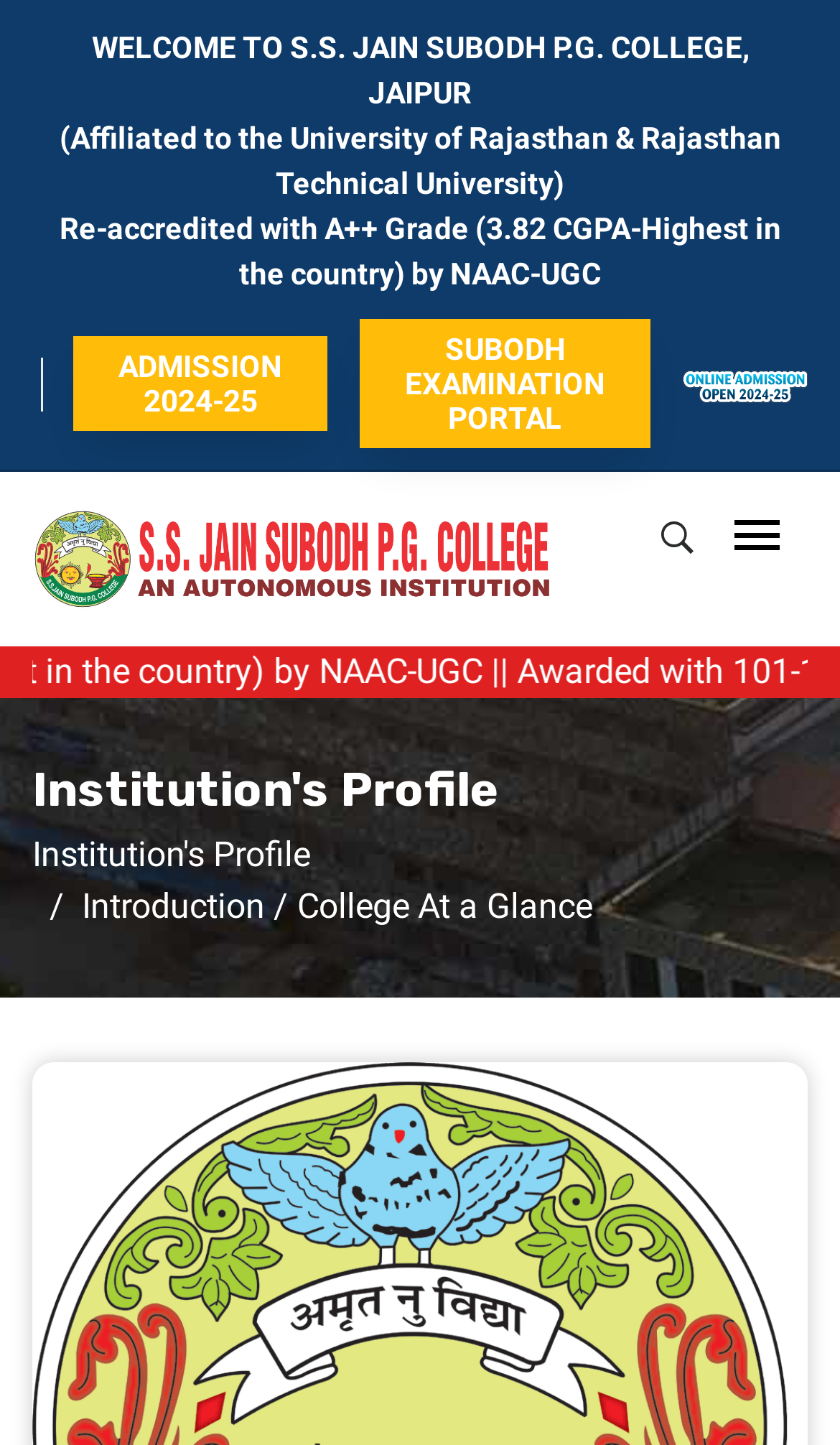Please answer the following question using a single word or phrase: 
What is the link to the examination portal?

SUBODH EXAMINATION PORTAL